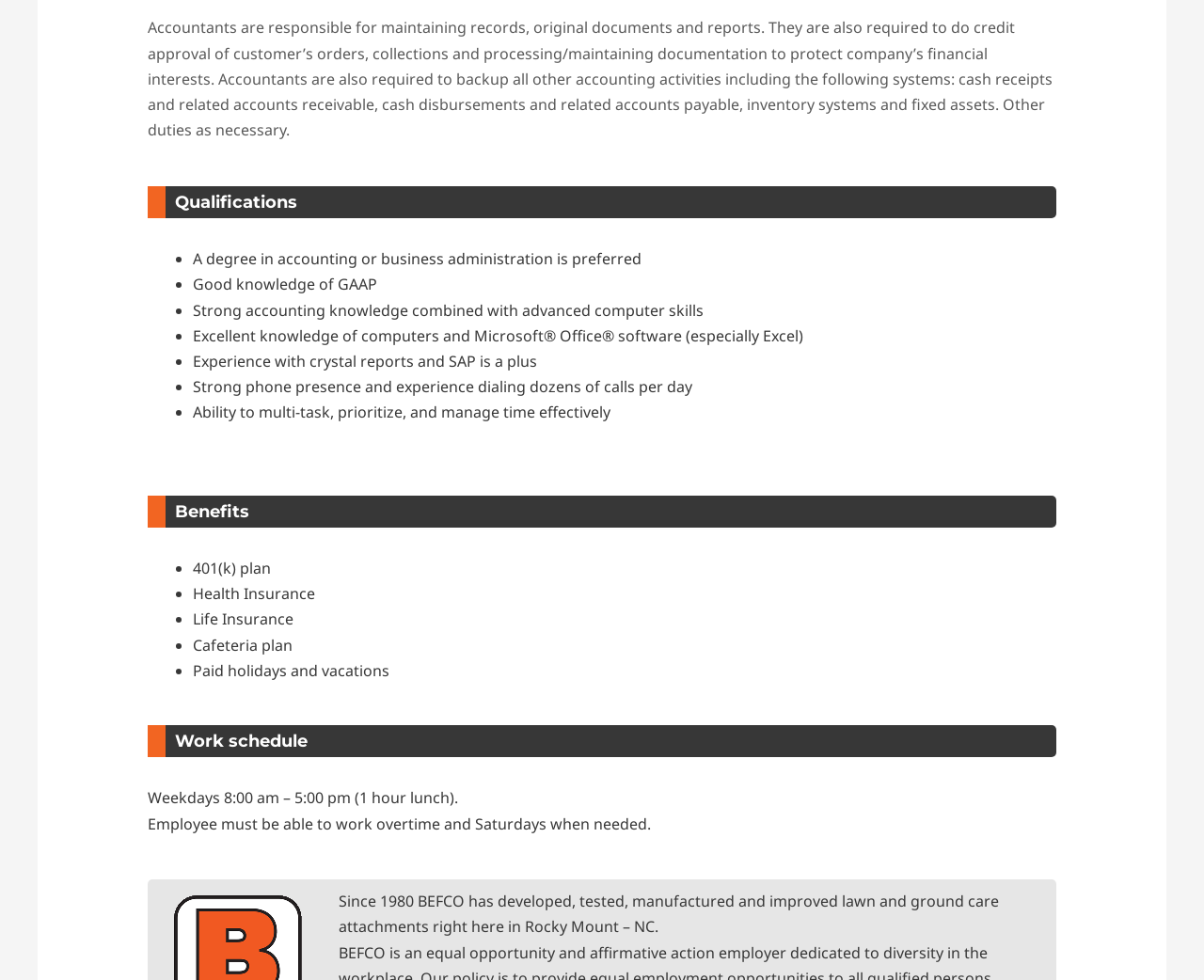Mark the bounding box of the element that matches the following description: "crystal reports".

[0.257, 0.358, 0.344, 0.379]